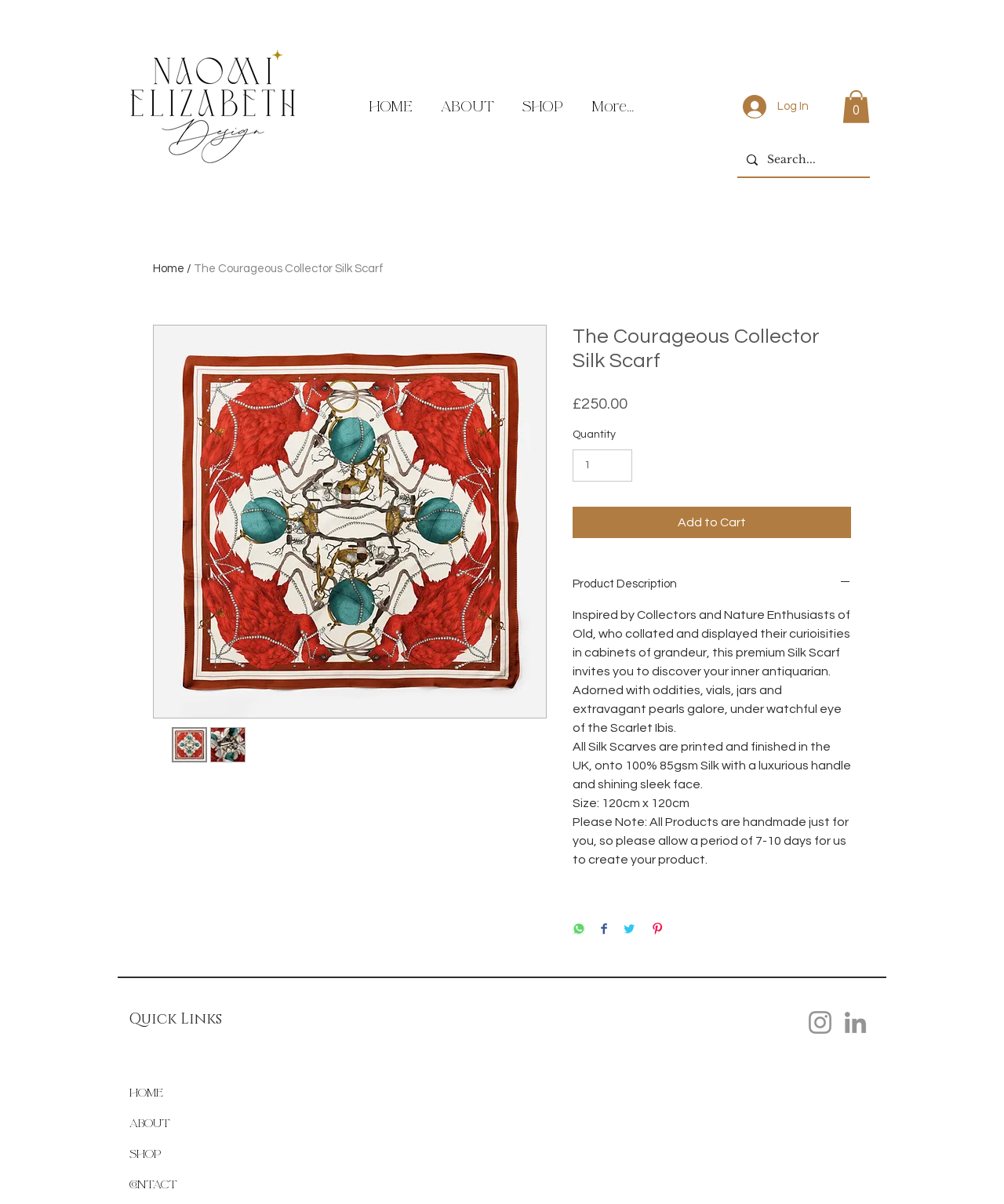Locate the bounding box coordinates of the area to click to fulfill this instruction: "Add to Cart". The bounding box should be presented as four float numbers between 0 and 1, in the order [left, top, right, bottom].

[0.57, 0.421, 0.848, 0.447]